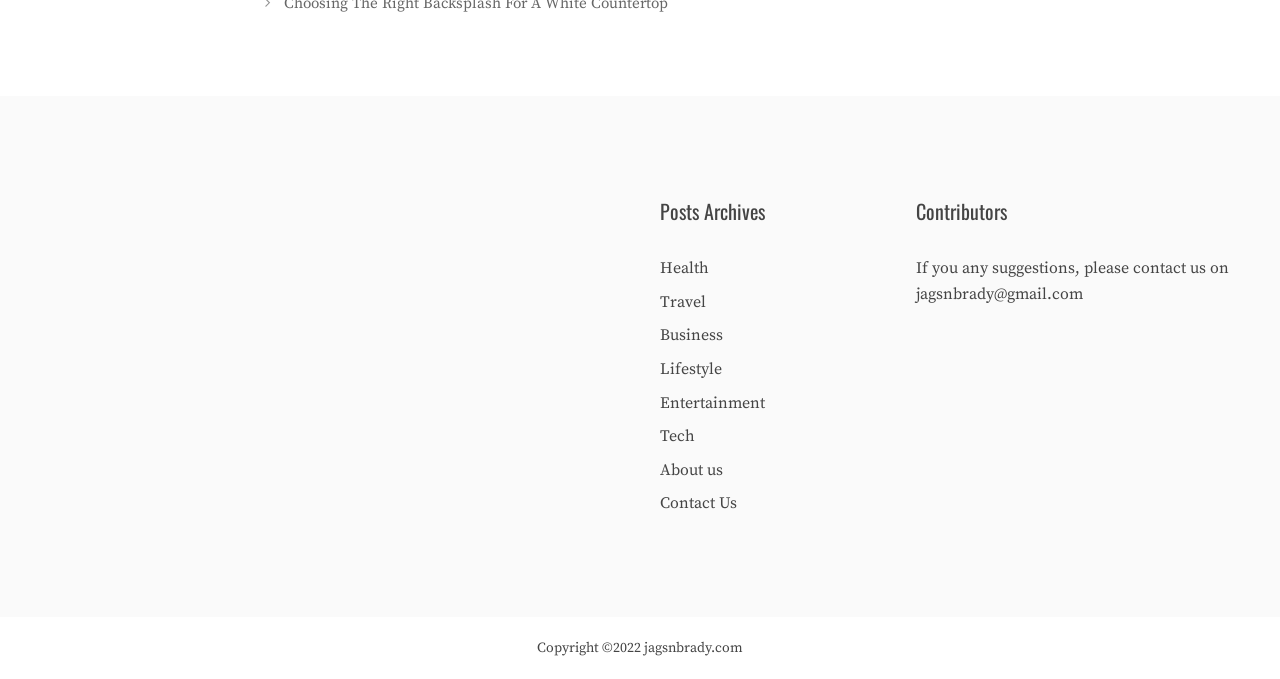Pinpoint the bounding box coordinates of the clickable area necessary to execute the following instruction: "Click on Health". The coordinates should be given as four float numbers between 0 and 1, namely [left, top, right, bottom].

[0.516, 0.38, 0.554, 0.41]